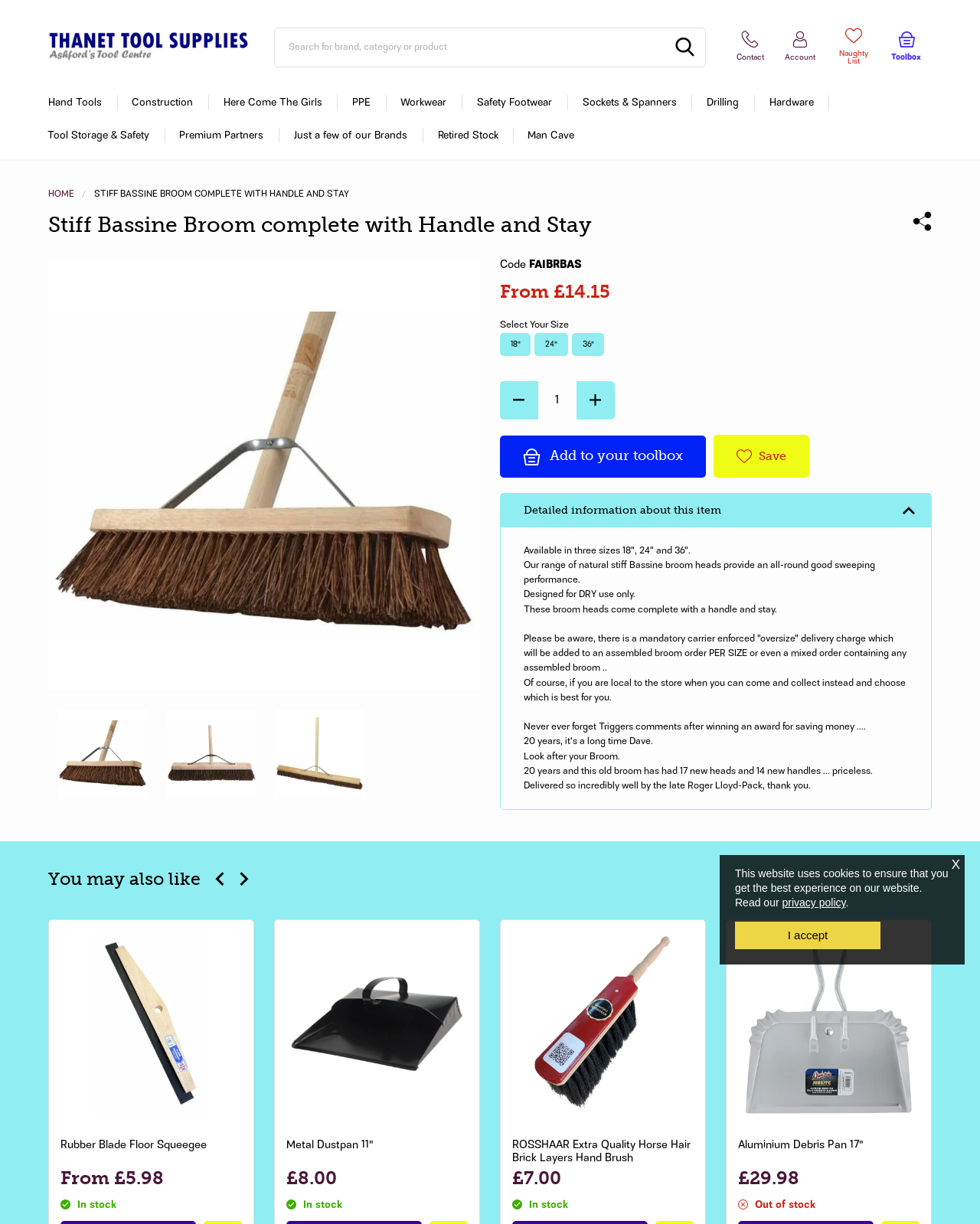How many 'BACK' icons are on the webpage?
Look at the image and respond with a single word or a short phrase.

3